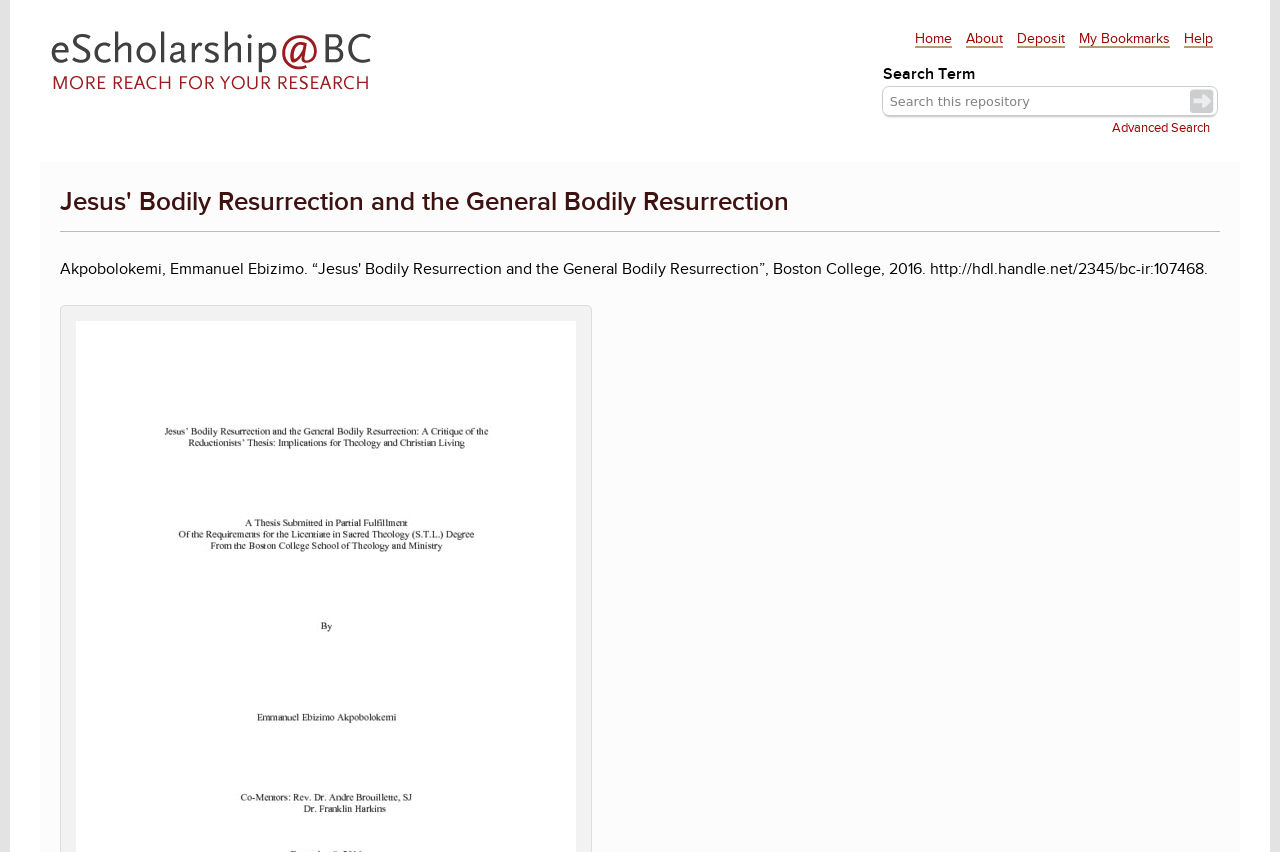Using details from the image, please answer the following question comprehensively:
What is the purpose of the textbox?

I found the answer by looking at the textbox and its adjacent elements. The textbox has a label 'Search Term' and a button next to it that says 'search', so it's likely used to input a search term to search the repository.